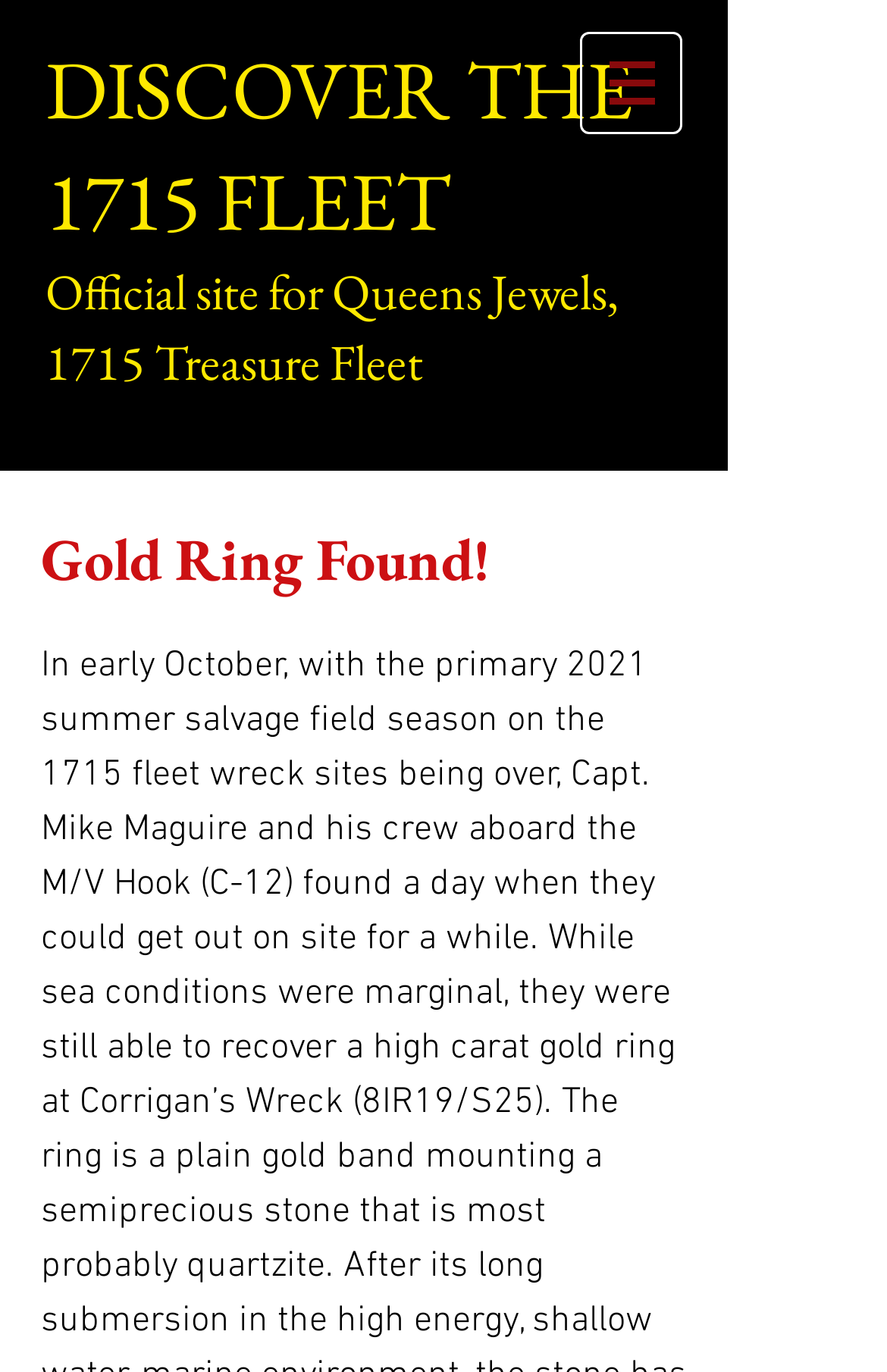Create an elaborate caption that covers all aspects of the webpage.

The webpage is about the 1715 Treasure Fleet, specifically the official site for Queens Jewels. At the top left of the page, there is a navigation element labeled "Site" with a button that has a popup menu. To the right of the navigation element, there is an image. 

Below the navigation element, there is a heading that spans almost the entire width of the page, which reads "DISCOVER THE 1715 FLEET Official site for Queens Jewels, 1715 Treasure Fleet". This heading is divided into two links, with the first link being "DISCOVER THE 1715 FLEET" and the second link being "Official site for Queens Jewels, 1715 Treasure Fleet". 

Further down the page, there is another heading that reads "Gold Ring Found!", which is the title of the page. The title is positioned near the top center of the page.